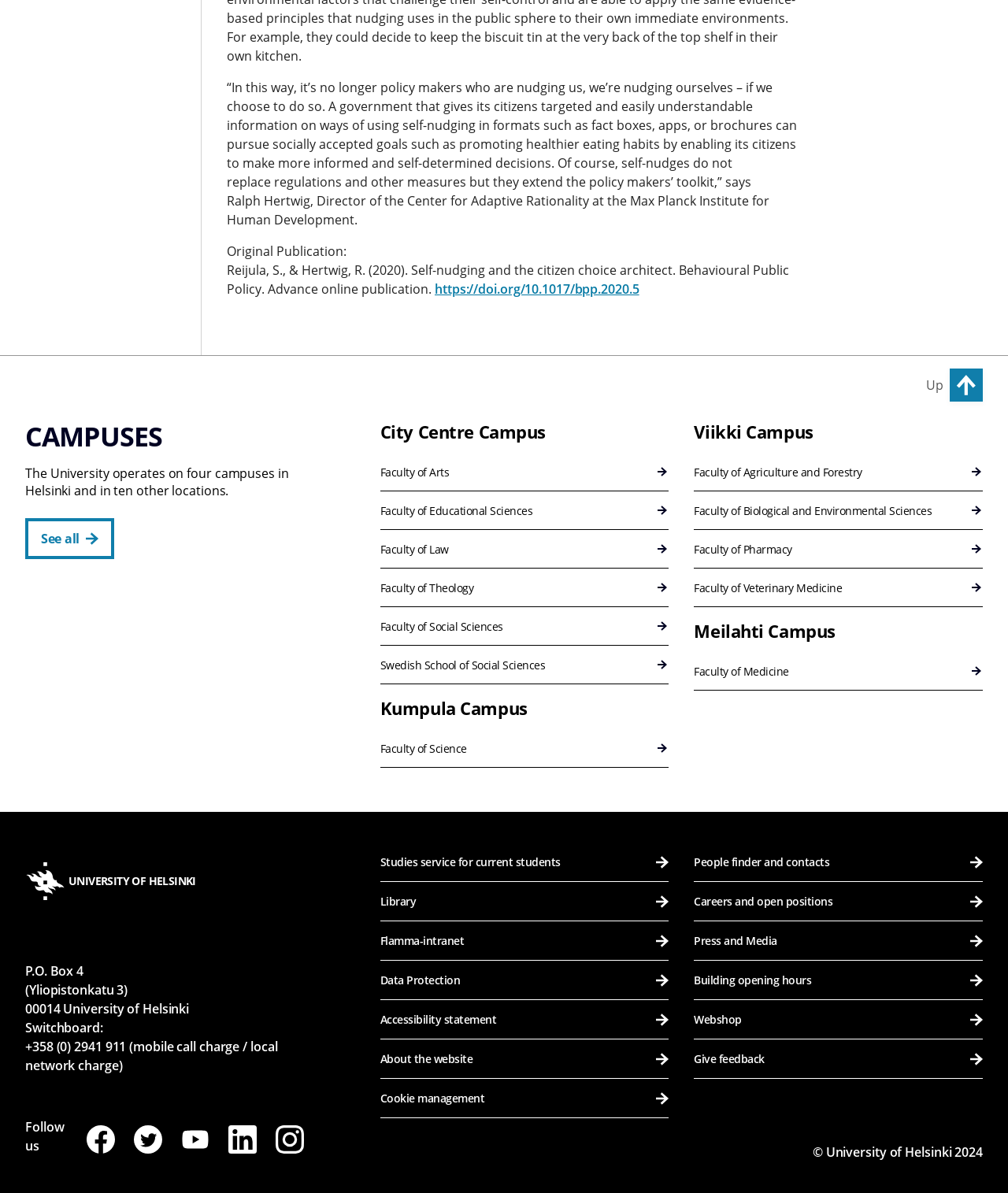Using the provided description Viikki Campus, find the bounding box coordinates for the UI element. Provide the coordinates in (top-left x, top-left y, bottom-right x, bottom-right y) format, ensuring all values are between 0 and 1.

[0.689, 0.352, 0.807, 0.371]